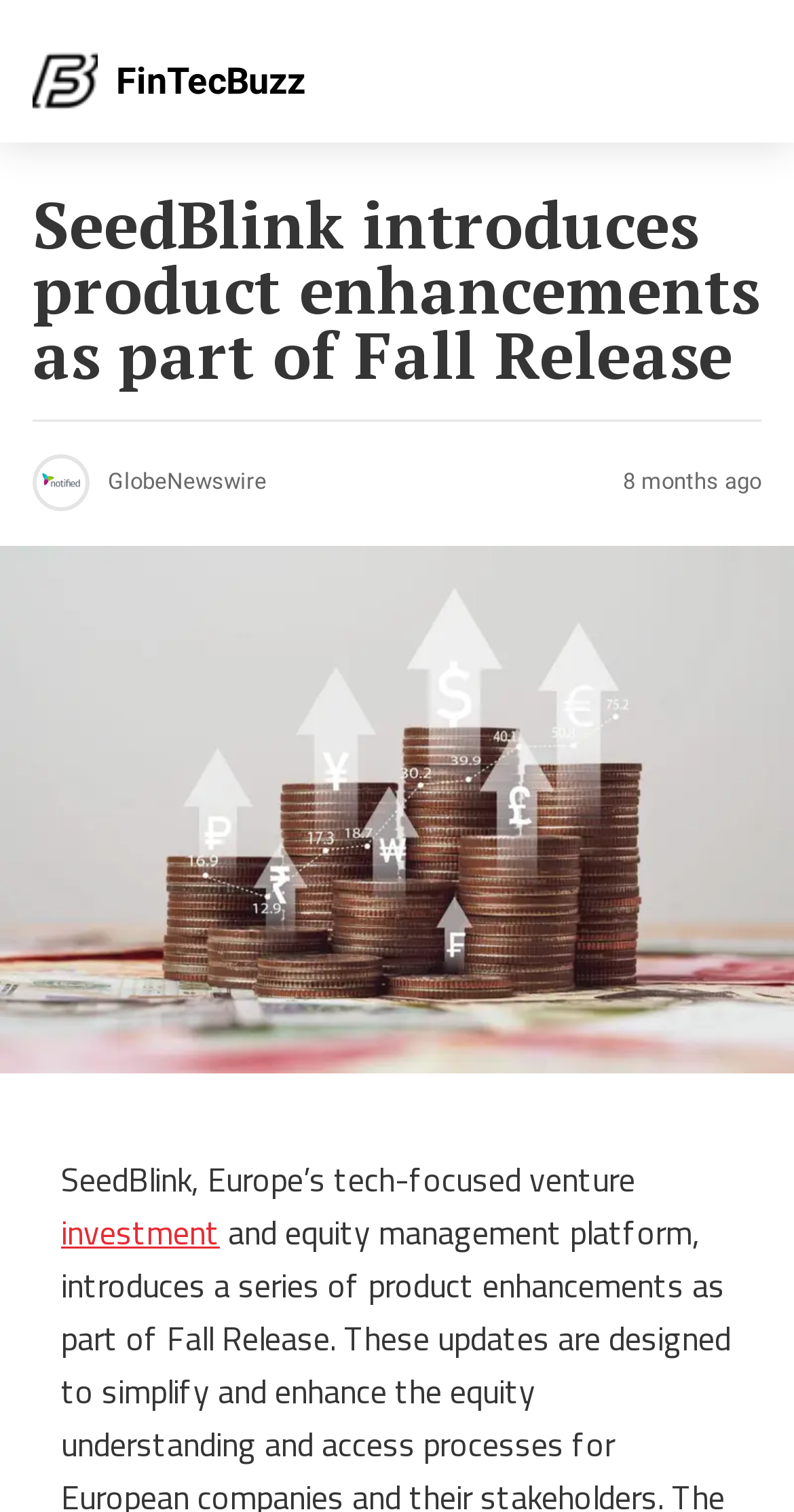What is the time frame mentioned on the webpage?
Give a comprehensive and detailed explanation for the question.

The webpage contains a time element with the text '8 months ago', indicating that the event or release mentioned on the webpage occurred 8 months prior to the current time.